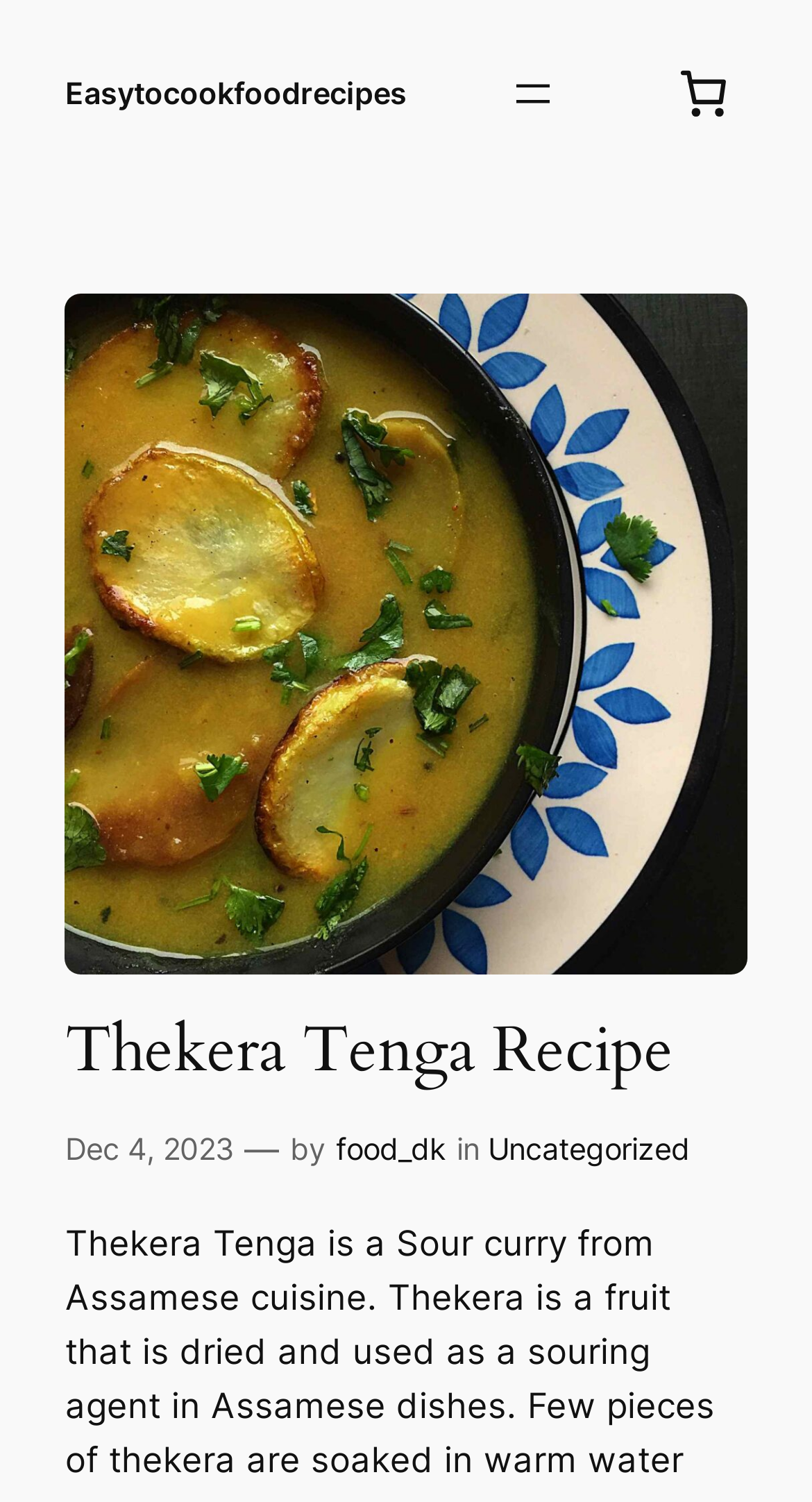Write an extensive caption that covers every aspect of the webpage.

The webpage is about a recipe for Thekera Tenga, with the title "Thekera Tenga Recipe" prominently displayed near the top of the page. Below the title, there is a timestamp indicating that the recipe was posted on December 4, 2023. The author of the recipe, "food_dk", is credited alongside the category "Uncategorized".

On the top-left corner of the page, there is a link to the website "Easytocookfoodrecipes". A navigation menu is located to the right of this link, which can be opened by clicking a button labeled "Open menu". 

On the top-right corner, there is a button showing the number of items in the cart, which is currently zero, with a total price of ₹0.00. Next to this button, there is a small image. 

A large image takes up most of the page, likely a photo of the finished dish.